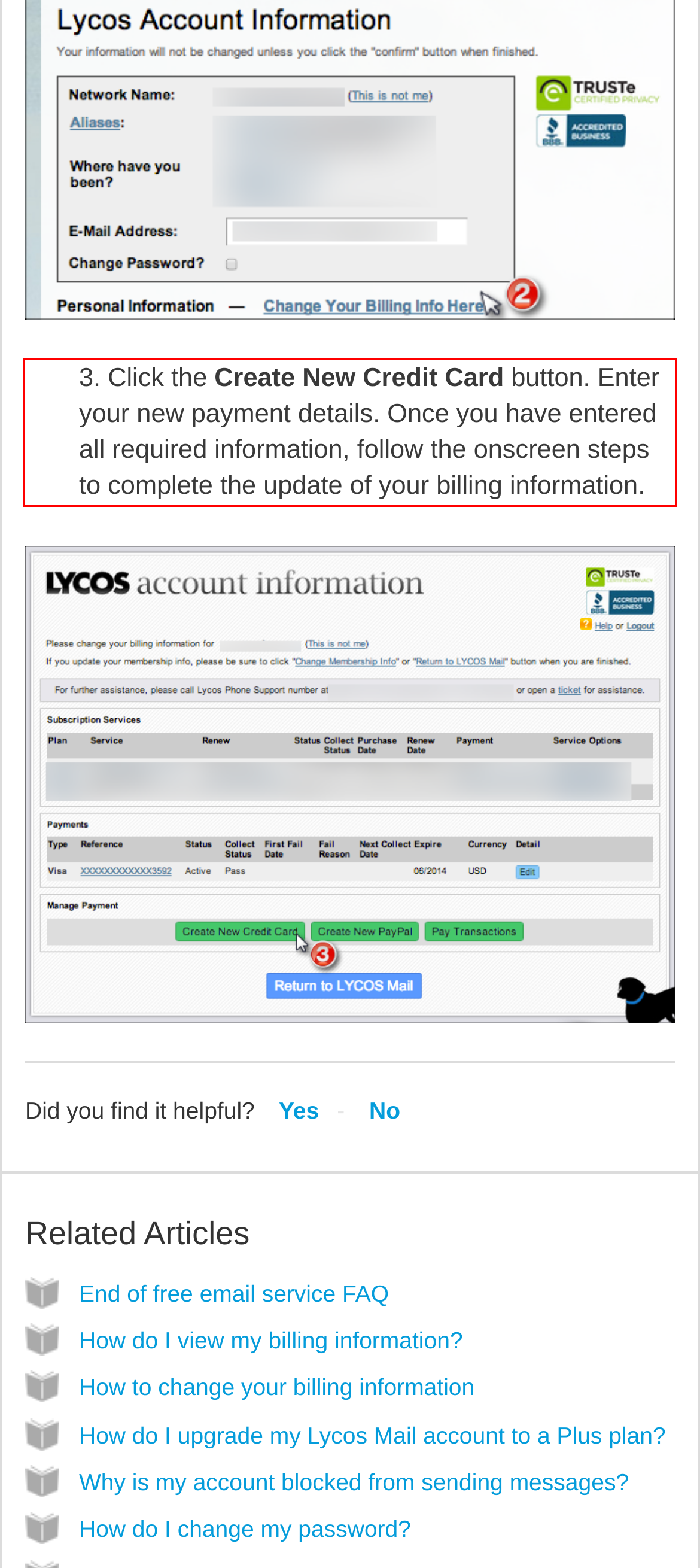You are given a webpage screenshot with a red bounding box around a UI element. Extract and generate the text inside this red bounding box.

3. Click the Create New Credit Card button. Enter your new payment details. Once you have entered all required information, follow the onscreen steps to complete the update of your billing information.